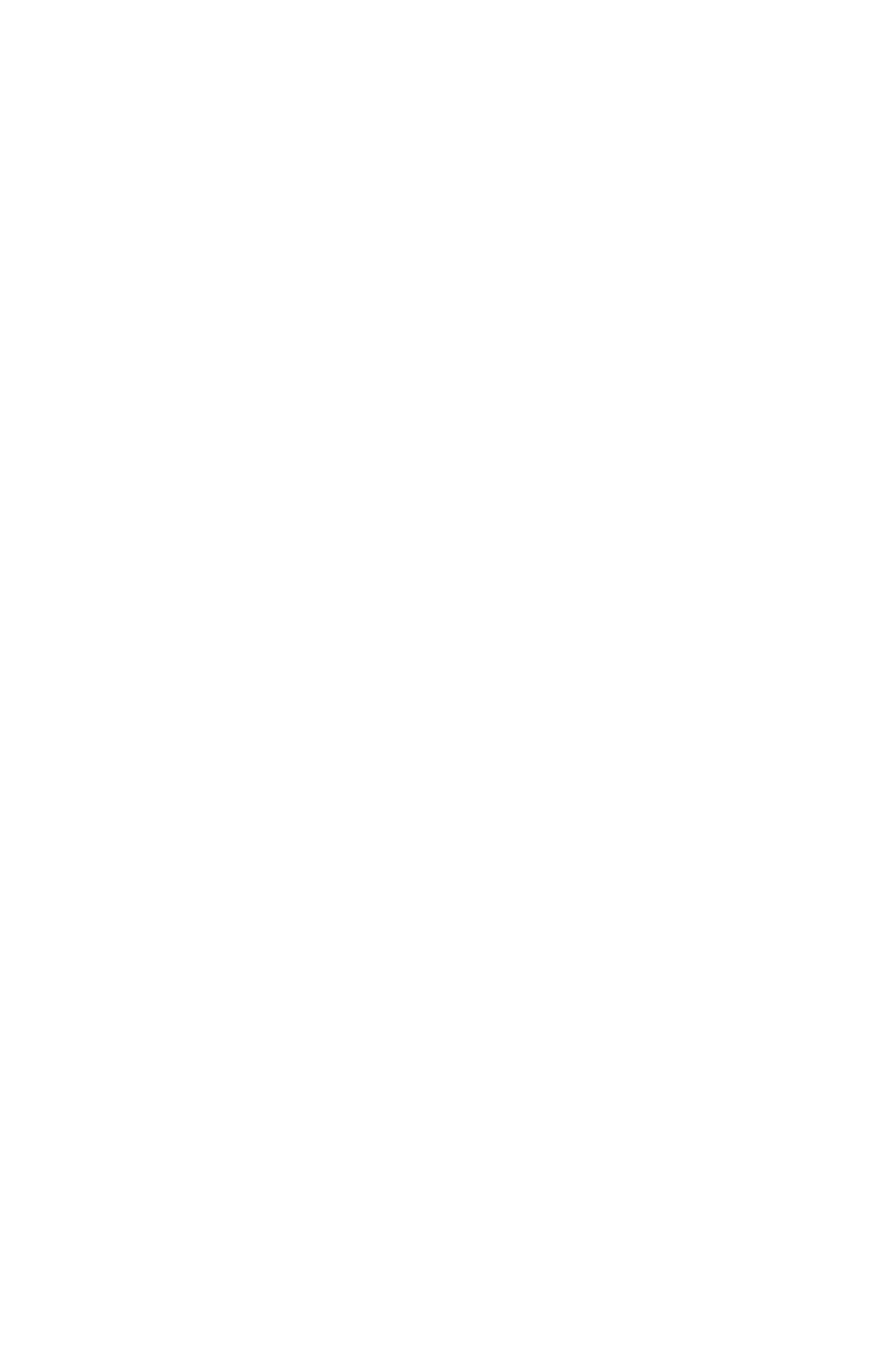Determine the bounding box coordinates for the UI element with the following description: "News". The coordinates should be four float numbers between 0 and 1, represented as [left, top, right, bottom].

[0.066, 0.324, 0.32, 0.371]